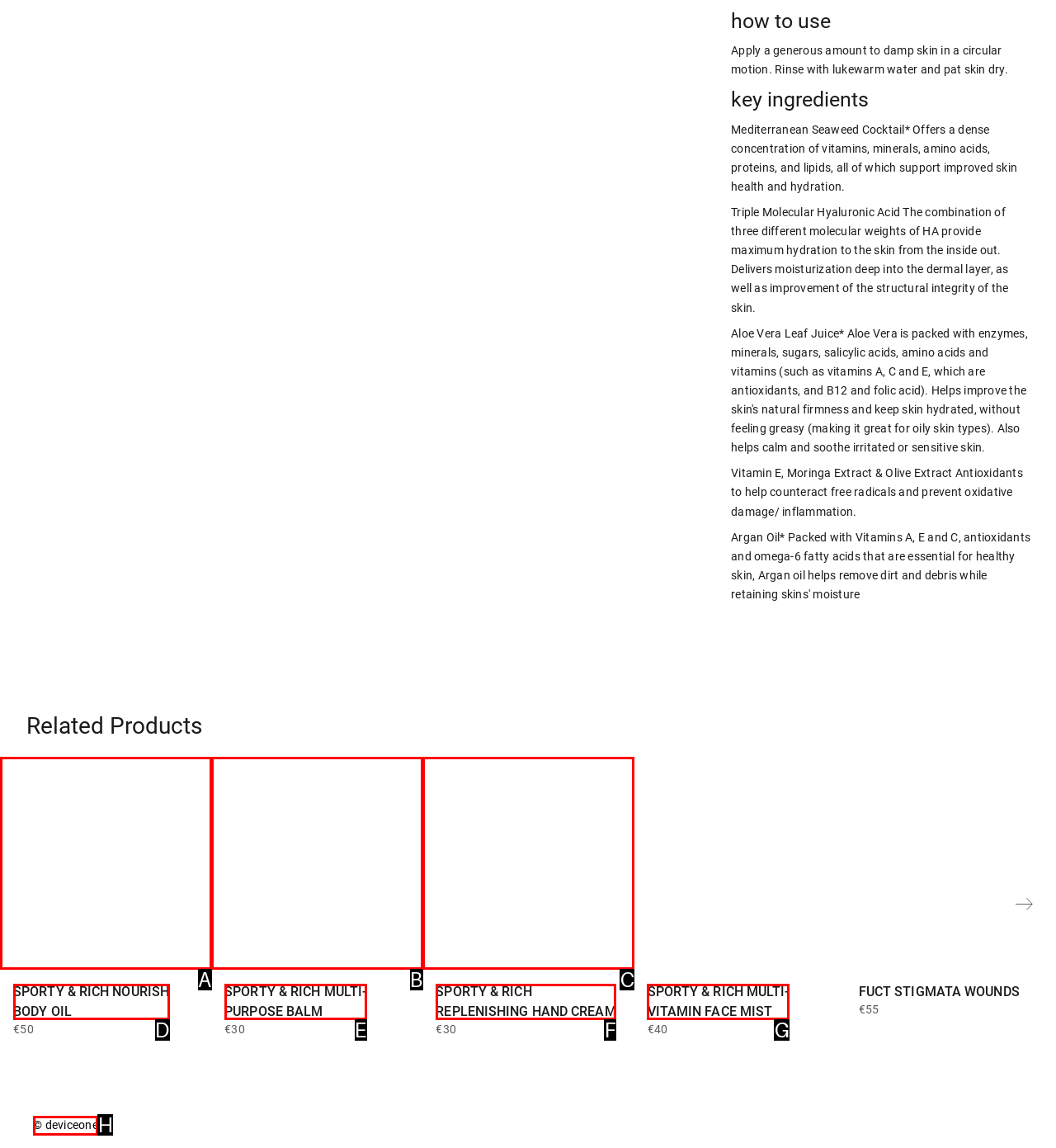Match the option to the description: © deviceone
State the letter of the correct option from the available choices.

H